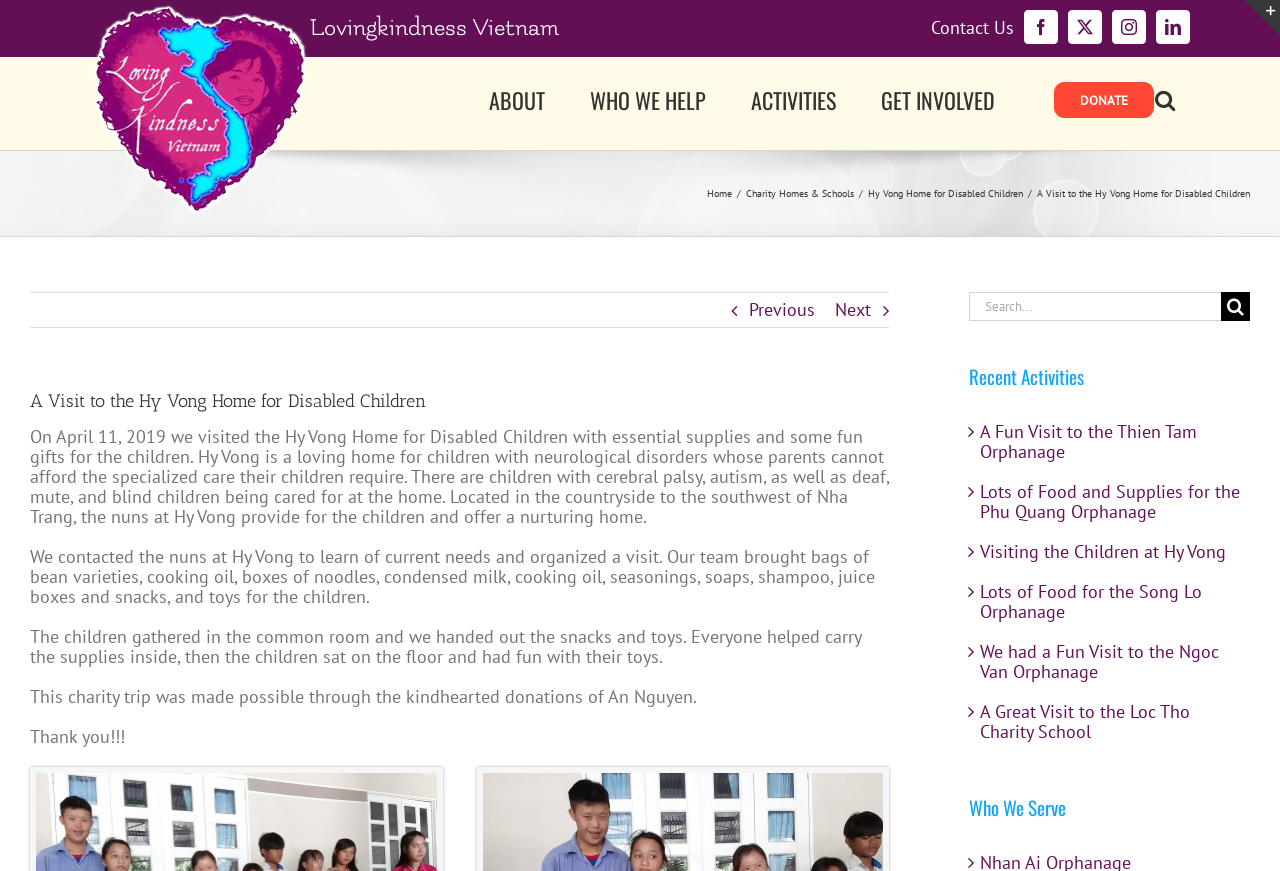Identify and extract the main heading from the webpage.

A Visit to the Hy Vong Home for Disabled Children